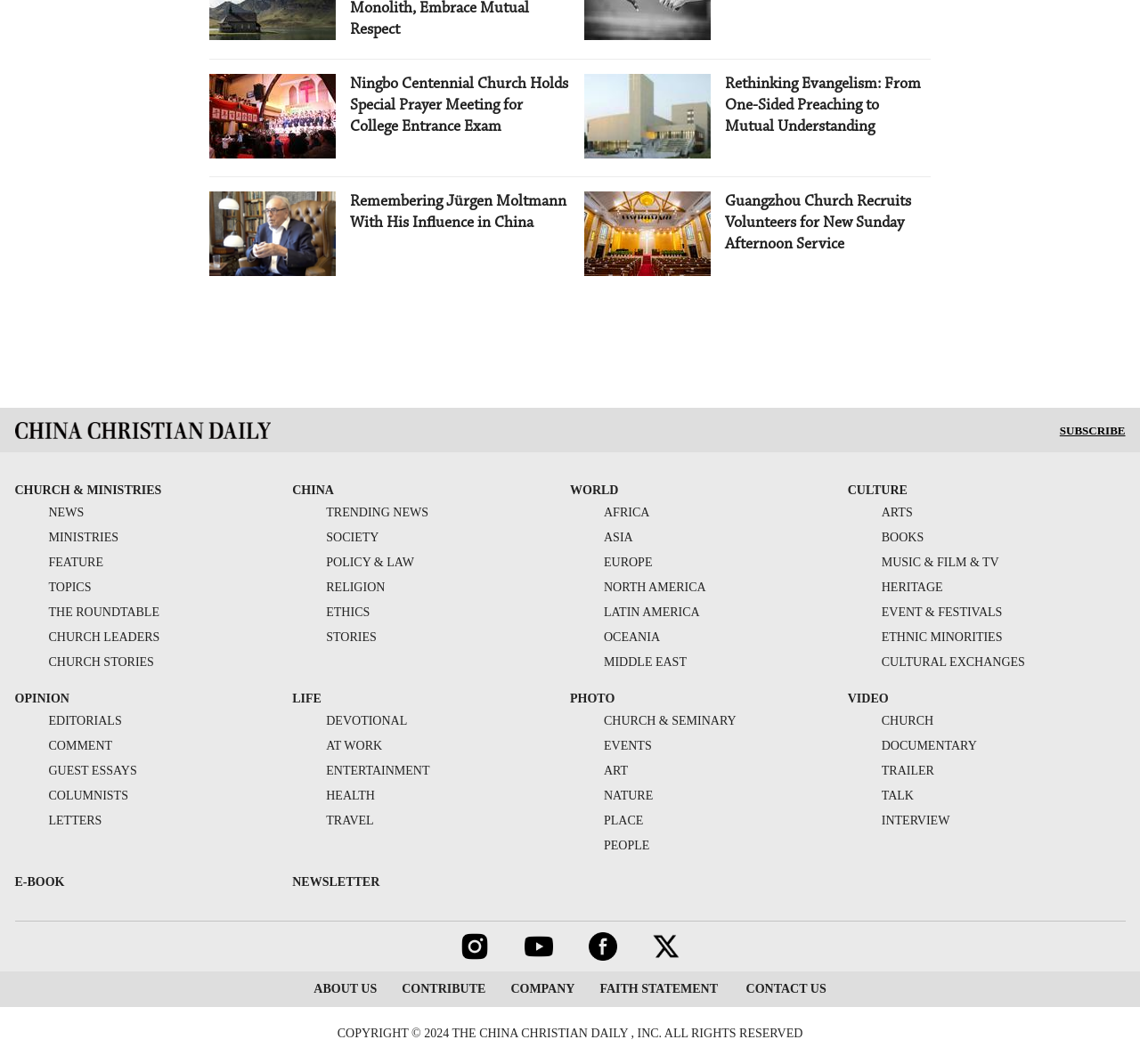Determine the coordinates of the bounding box that should be clicked to complete the instruction: "Subscribe". The coordinates should be represented by four float numbers between 0 and 1: [left, top, right, bottom].

[0.93, 0.398, 0.987, 0.411]